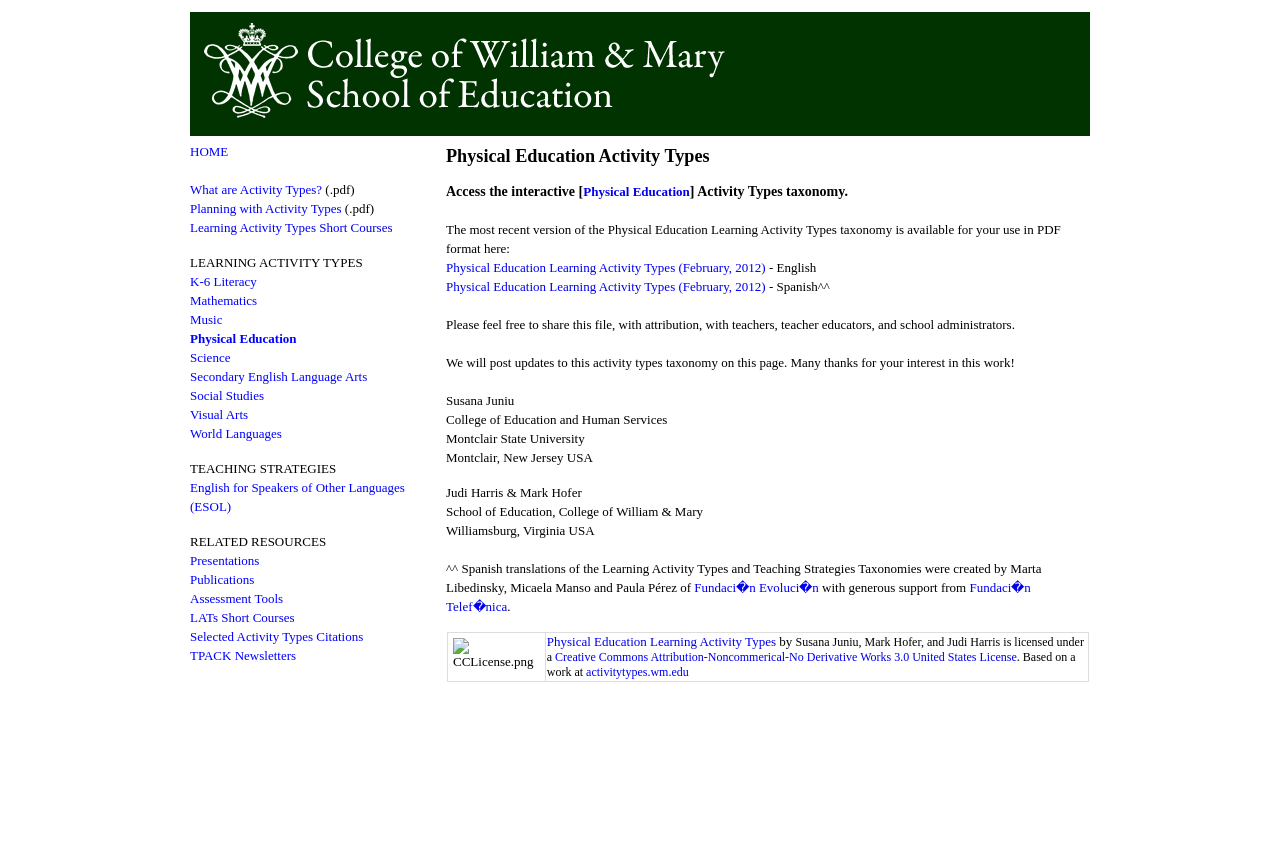Please locate the bounding box coordinates of the region I need to click to follow this instruction: "Click on the 'HOME' link".

[0.148, 0.171, 0.178, 0.189]